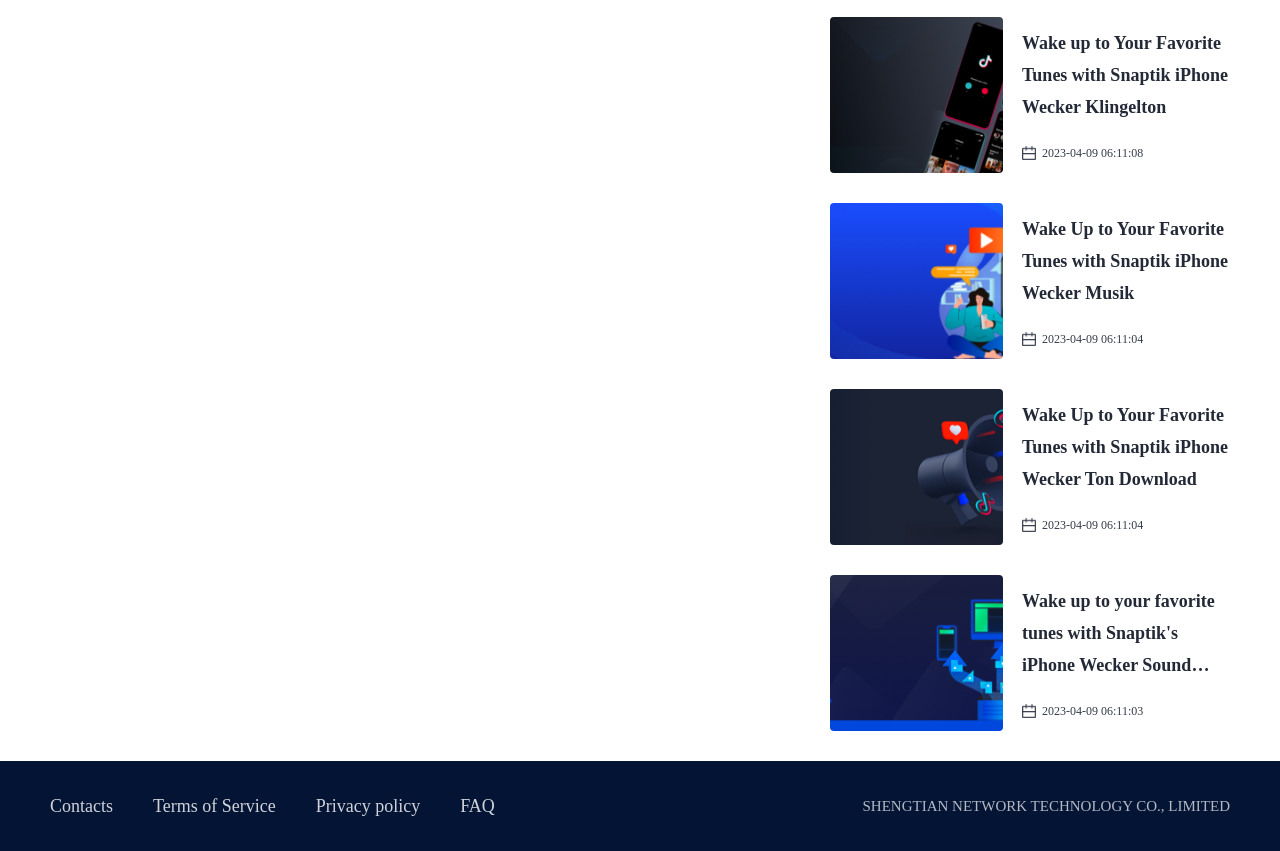Locate the bounding box coordinates of the element I should click to achieve the following instruction: "Click on Wake Up to Your Favorite Tunes with Snaptik iPhone Wecker Musik".

[0.648, 0.239, 0.961, 0.422]